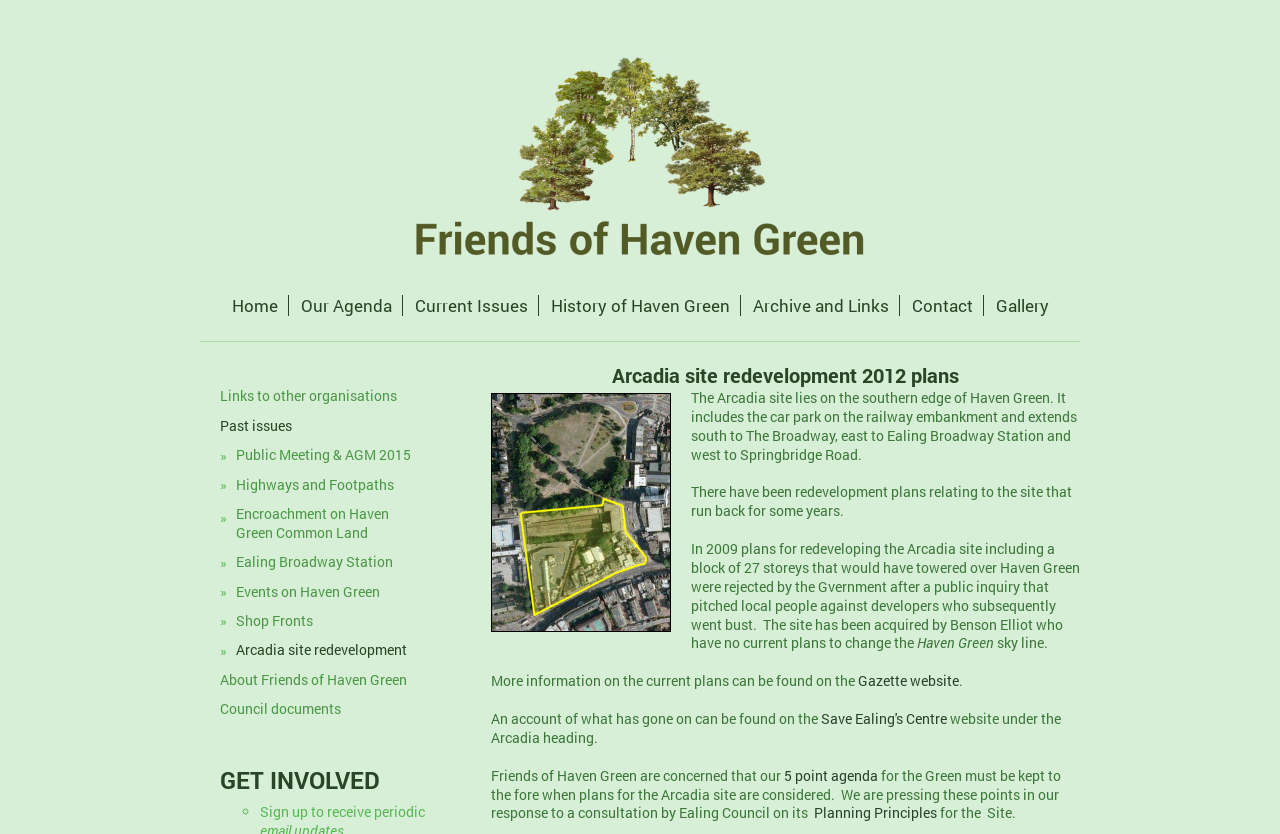Detail the various sections and features present on the webpage.

The webpage is about Friends of Haven Green, specifically focusing on the Arcadia site redevelopment. At the top, there is a navigation menu with 9 links: Home, Our Agenda, Current Issues, History of Haven Green, Archive and Links, Contact, Gallery, and others. 

Below the navigation menu, there is a heading that reads "Arcadia site redevelopment 2012 plans". Underneath this heading, there is a paragraph of text that describes the Arcadia site, its location, and its history of redevelopment plans. The text is divided into several sections, with some links and empty lines in between.

To the right of the main text, there is a link with no text, which may be an image or an icon. The main text continues, discussing the rejection of previous redevelopment plans and the current plans for the site. There are links to external websites, such as the Gazette website, and internal links, such as "5 point agenda" and "Planning Principles".

On the left side of the page, there is a list of links to other sections of the website, including "Links to other organisations", "Past issues", "Public Meeting & AGM 2015", and others. At the bottom of this list, there is a heading that reads "GET INVOLVED" and a list marker with a sign-up option to receive periodic updates.

Overall, the webpage provides information about the Arcadia site redevelopment and its history, as well as links to related resources and ways to get involved.